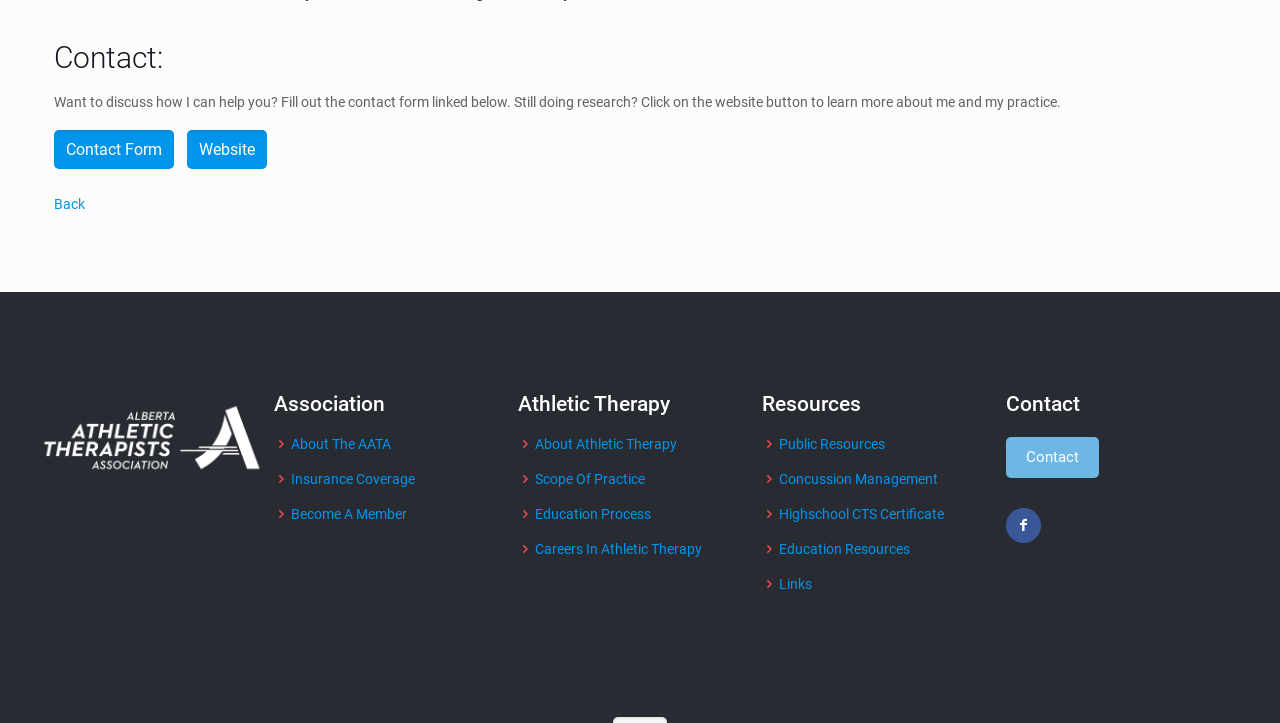What is the purpose of the 'Contact Form' link?
Please answer the question with a detailed response using the information from the screenshot.

The 'Contact Form' link is mentioned in the introductory text, which says 'Want to discuss how I can help you? Fill out the contact form linked below.' This suggests that the purpose of the 'Contact Form' link is to facilitate discussion about how the person behind the webpage can help the visitor.